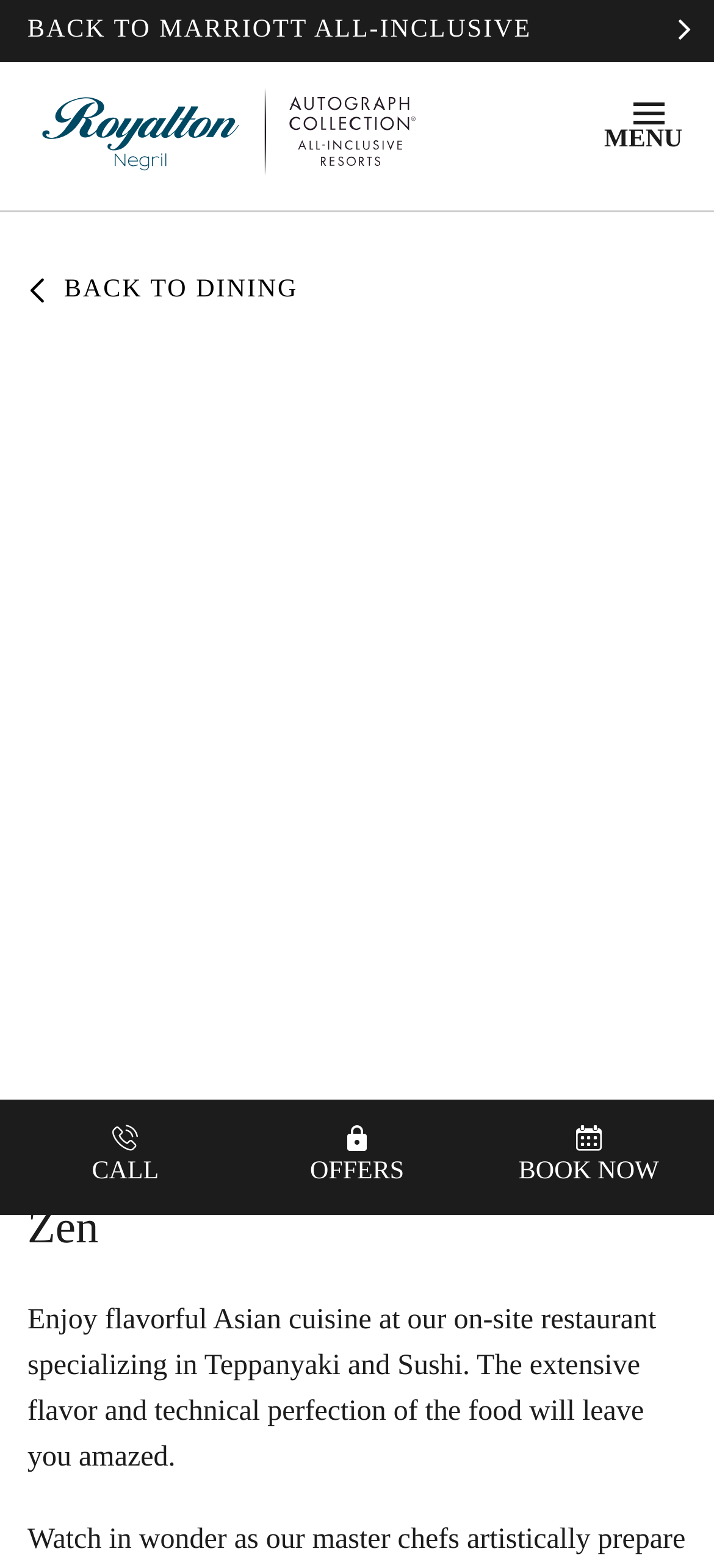How can I book a table at Zen?
Provide a detailed answer to the question using information from the image.

On the webpage, there is a link labeled 'BOOK NOW' which suggests that clicking on it will allow me to book a table at Zen.